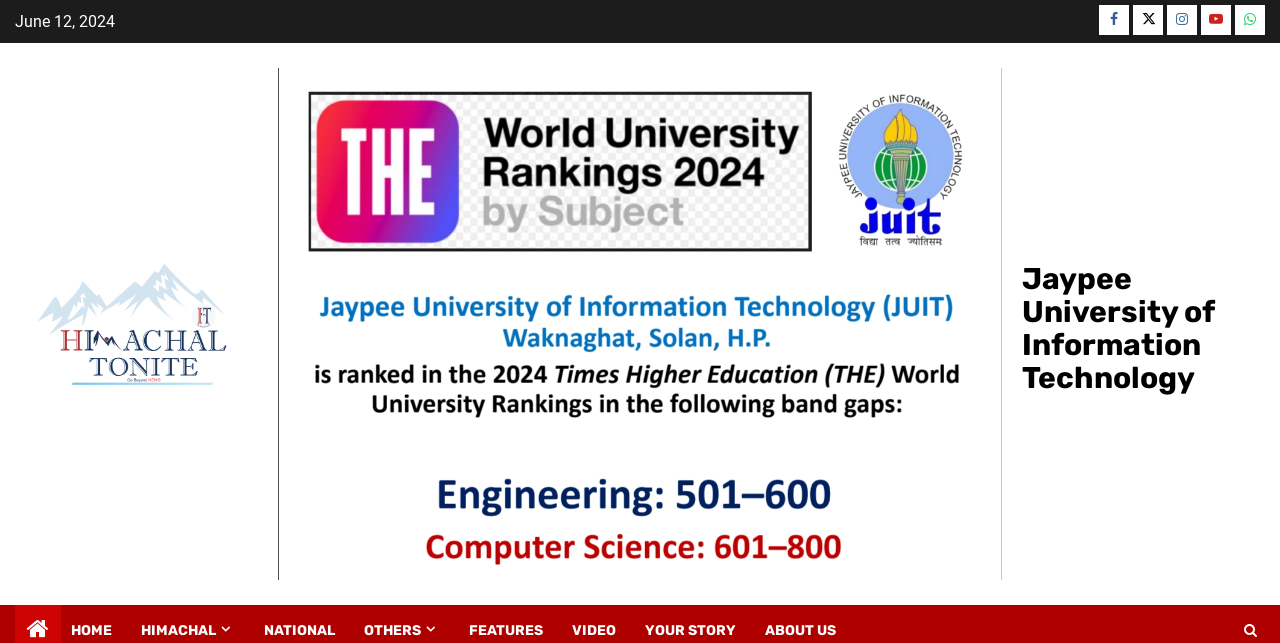Provide an in-depth caption for the contents of the webpage.

The webpage appears to be a news article or blog post from Himachal Tonite, with a focus on the Jawahar Navodaya Vidyalaya Class VI Entrance Exam. At the top left of the page, there is a date "June 12, 2024". On the top right, there are social media links to Facebook, Twitter, Instagram, YouTube, and WhatsApp.

Below the social media links, there is a logo of Himachal Tonite, accompanied by a link to the website. Next to the logo, there is a blank link with no text. 

The main content of the page starts with a heading "Jaypee University of Information Technology", which is positioned near the top center of the page. 

At the bottom of the page, there is a navigation menu with links to various sections, including HOME, HIMACHAL, NATIONAL, OTHERS, FEATURES, VIDEO, YOUR STORY, and ABOUT US. These links are aligned horizontally and take up the full width of the page.